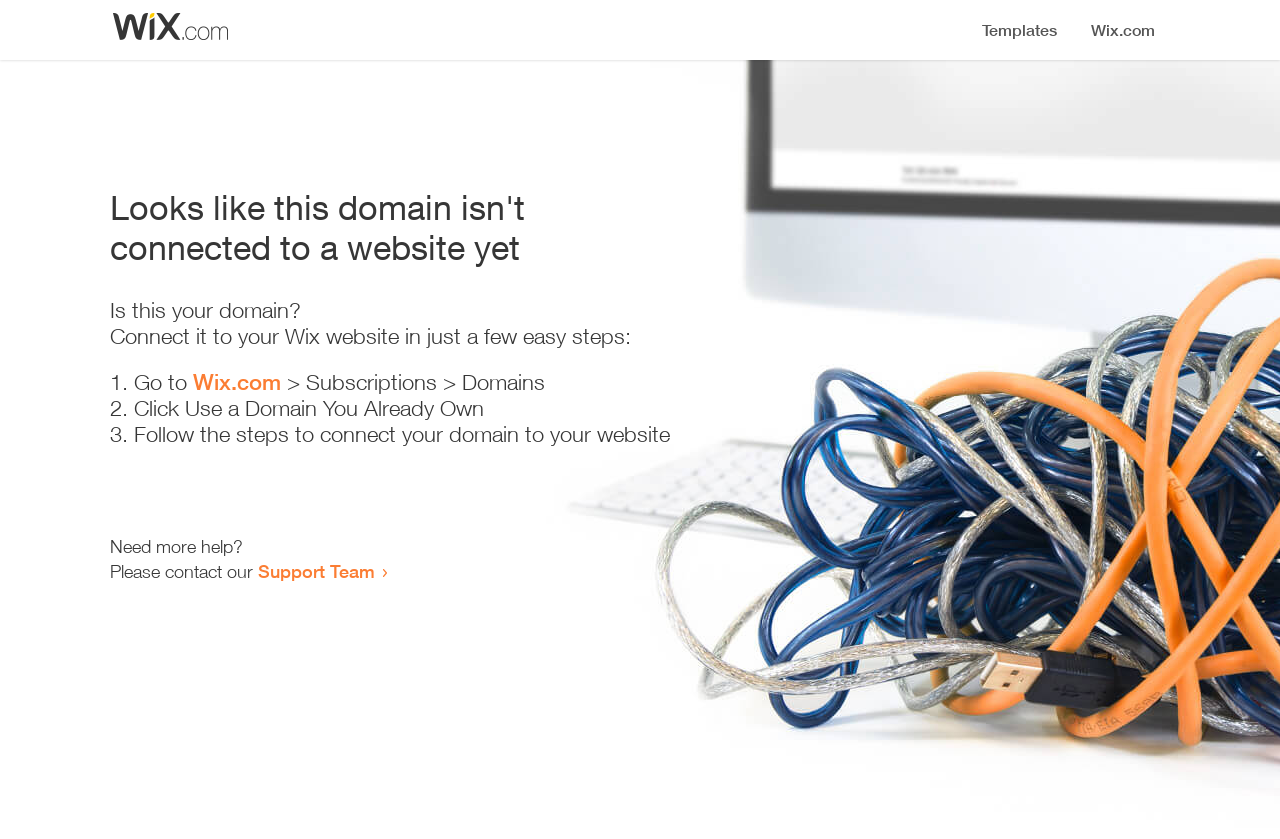What is the purpose of the webpage?
Look at the image and answer with only one word or phrase.

Domain connection guide